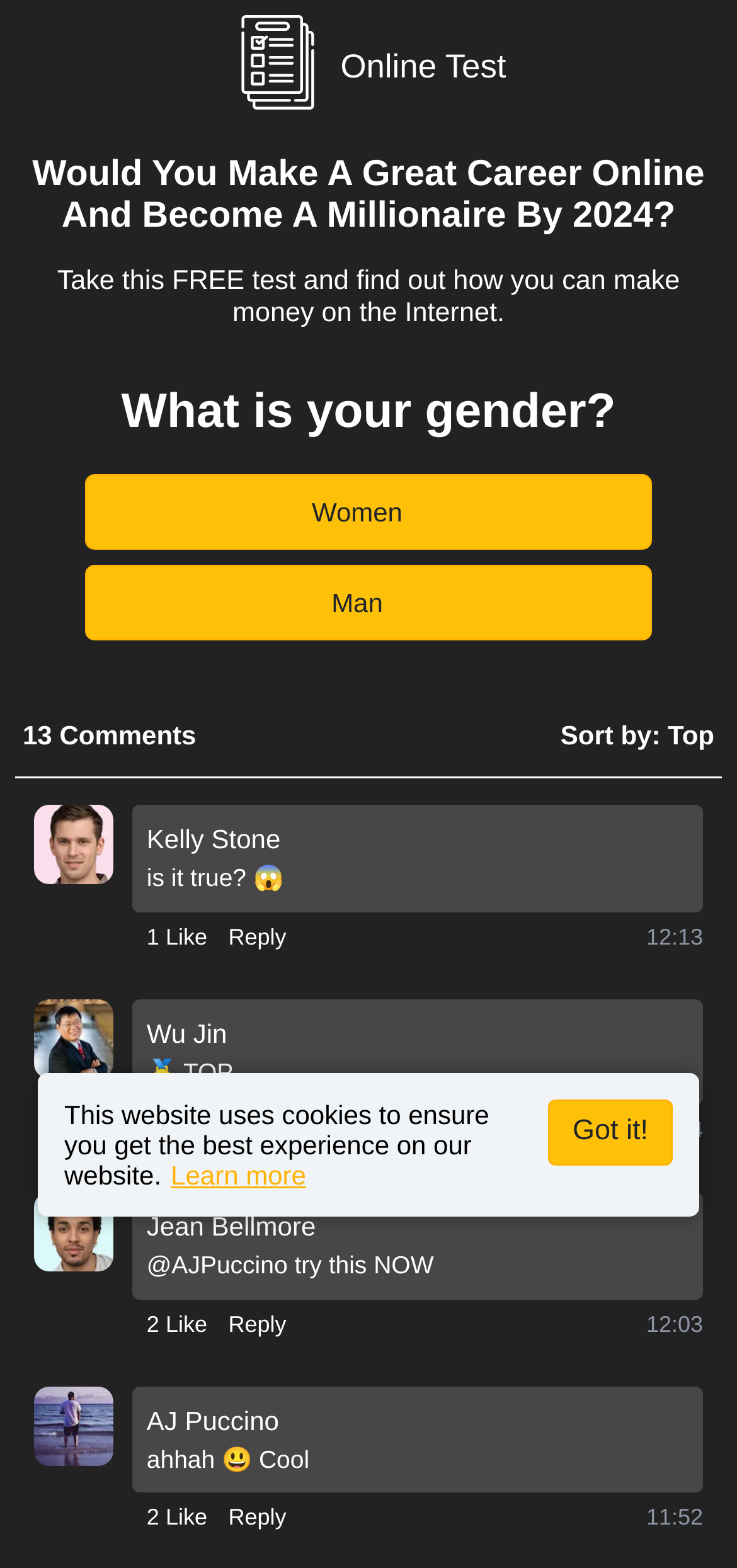Pinpoint the bounding box coordinates of the area that should be clicked to complete the following instruction: "Click the 'Got it!' button". The coordinates must be given as four float numbers between 0 and 1, i.e., [left, top, right, bottom].

[0.744, 0.701, 0.913, 0.743]